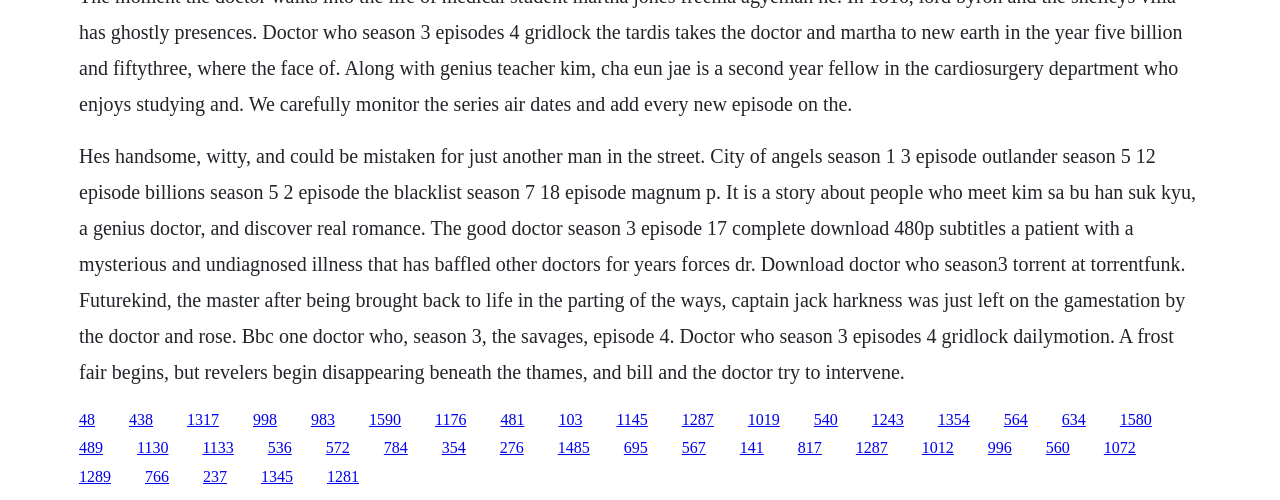Determine the bounding box coordinates of the region to click in order to accomplish the following instruction: "Click the link '1317'". Provide the coordinates as four float numbers between 0 and 1, specifically [left, top, right, bottom].

[0.146, 0.821, 0.171, 0.855]